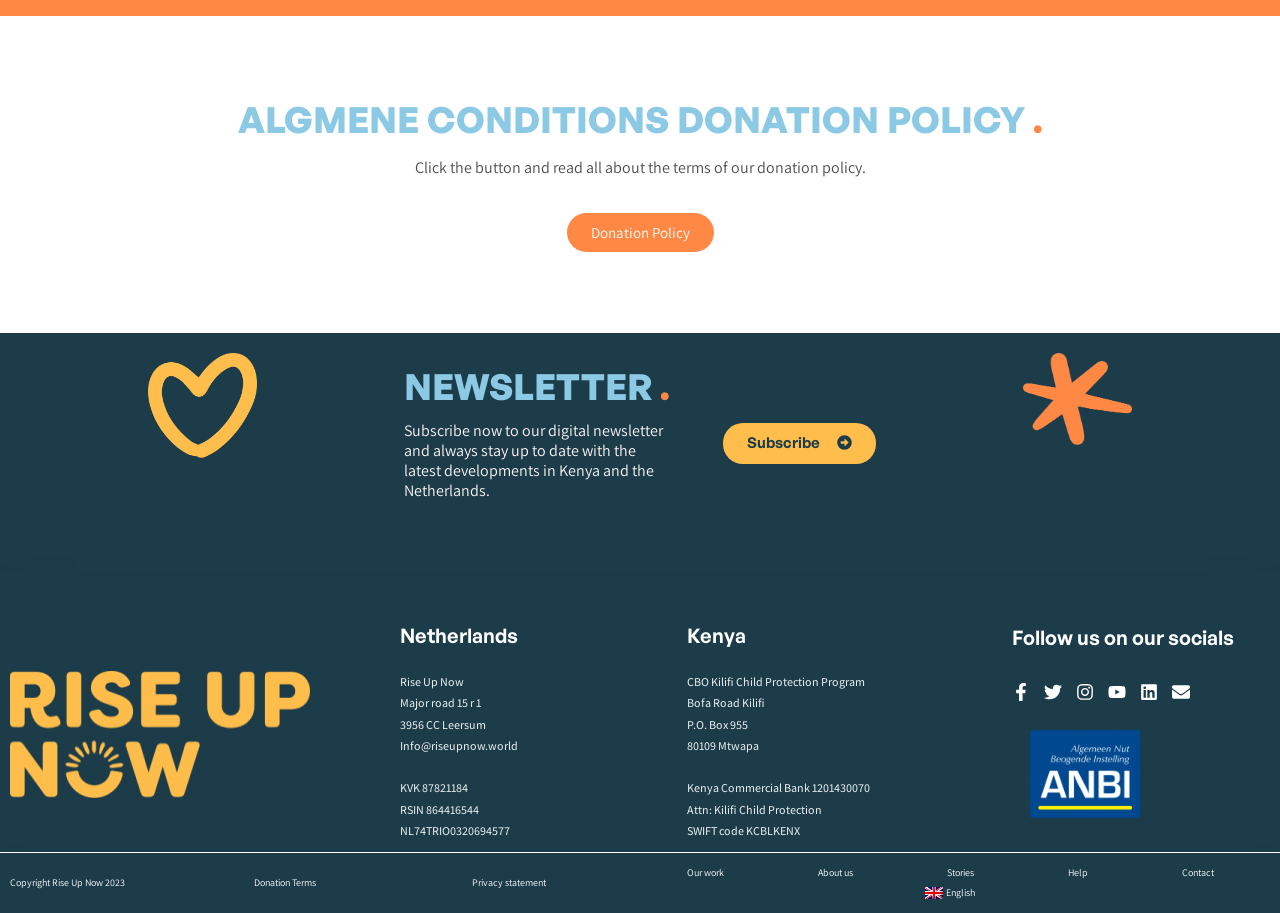Find the bounding box coordinates for the area you need to click to carry out the instruction: "Follow Rise Up Now on Facebook". The coordinates should be four float numbers between 0 and 1, indicated as [left, top, right, bottom].

[0.79, 0.748, 0.804, 0.767]